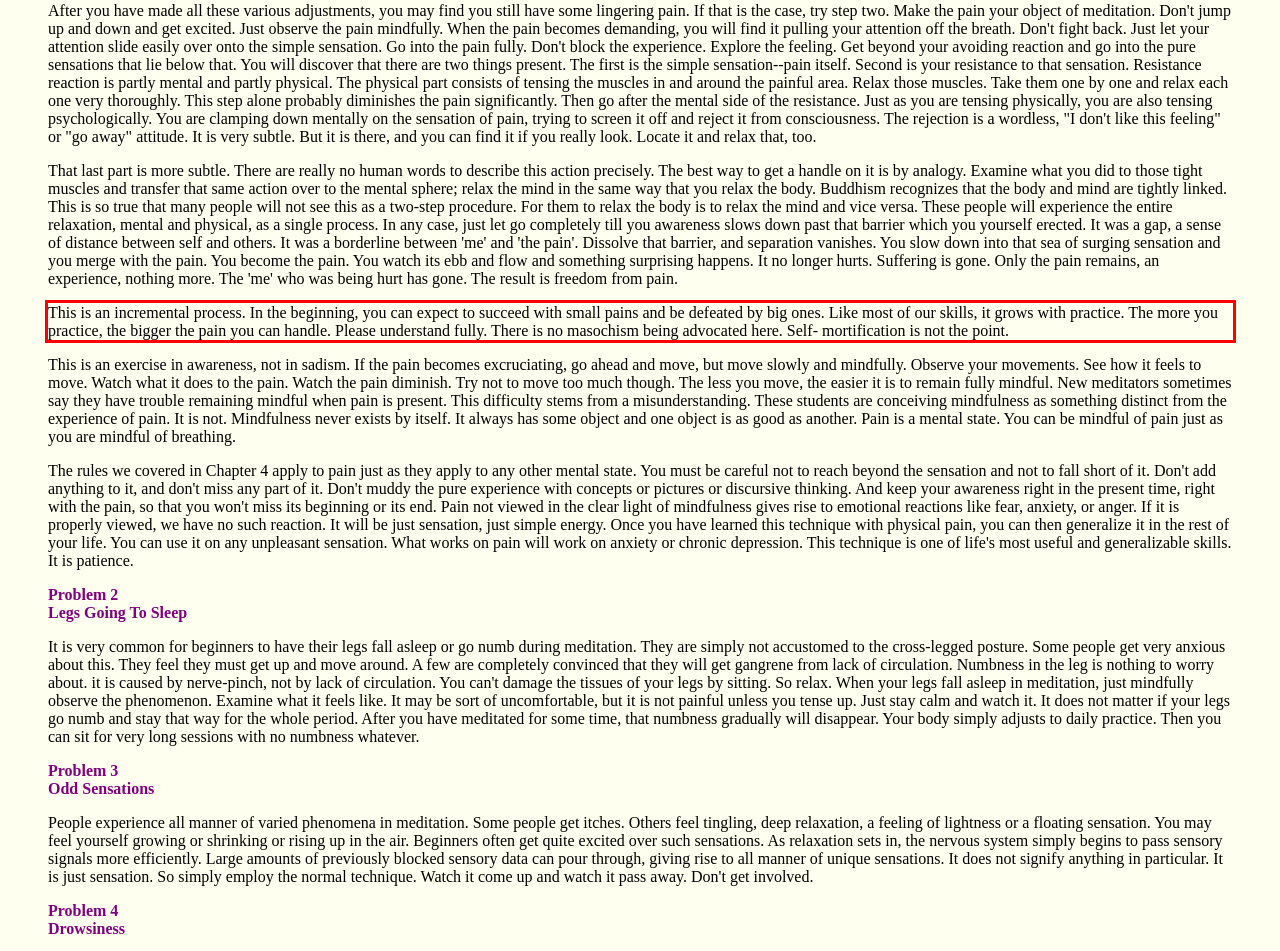Given a screenshot of a webpage containing a red rectangle bounding box, extract and provide the text content found within the red bounding box.

This is an incremental process. In the beginning, you can expect to succeed with small pains and be defeated by big ones. Like most of our skills, it grows with practice. The more you practice, the bigger the pain you can handle. Please understand fully. There is no masochism being advocated here. Self- mortification is not the point.